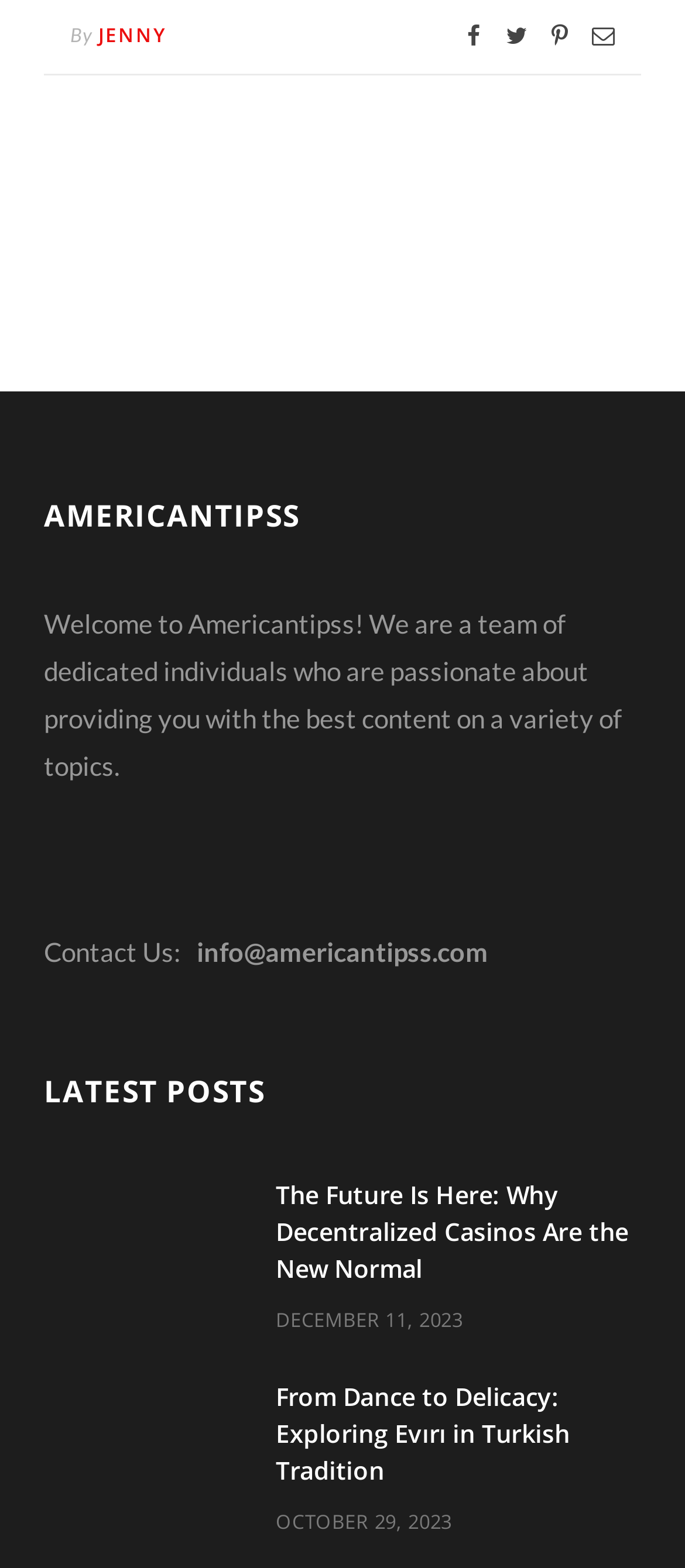Provide the bounding box coordinates of the HTML element this sentence describes: "title="Share on Facebook"".

[0.682, 0.015, 0.703, 0.03]